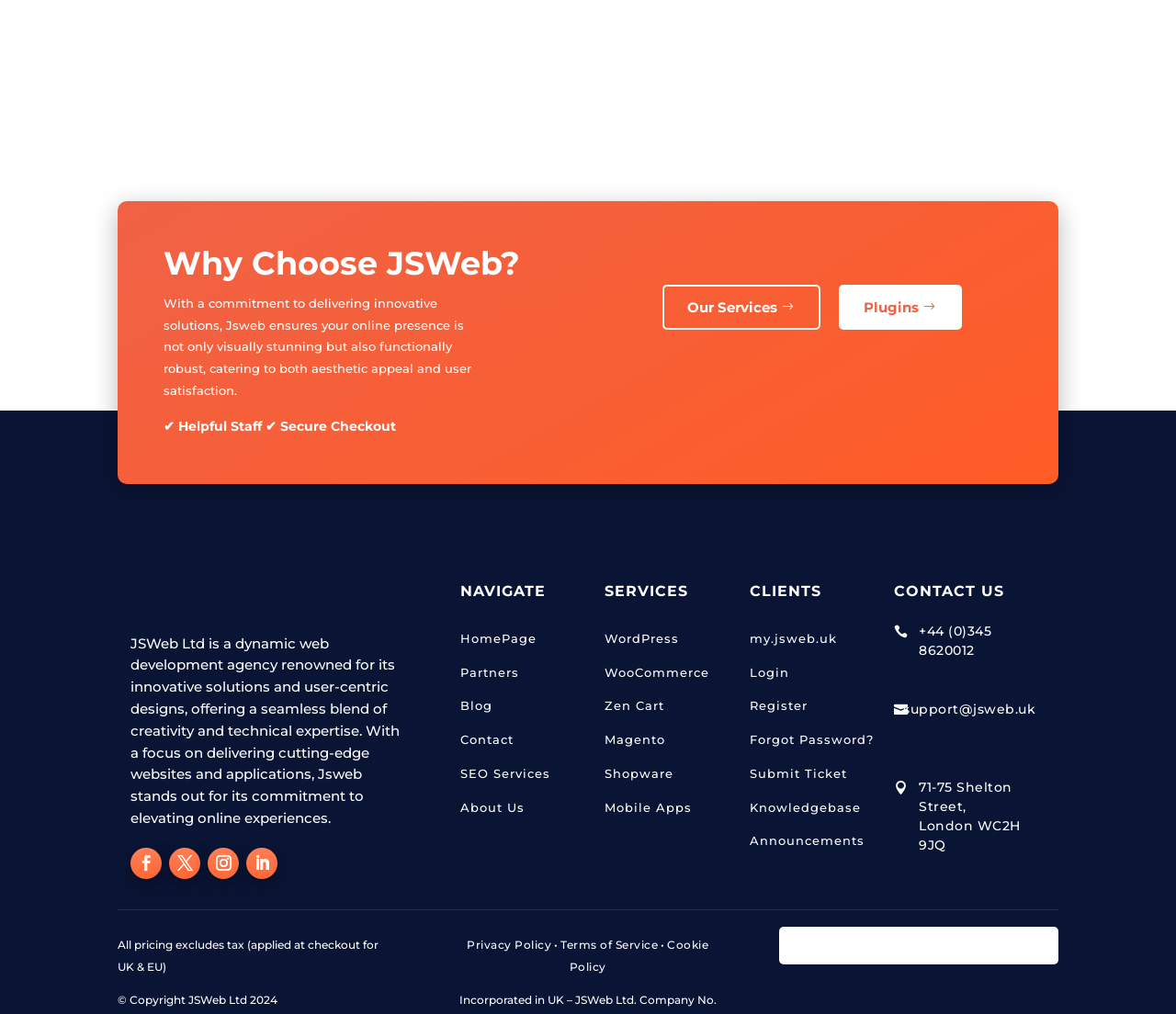Find and indicate the bounding box coordinates of the region you should select to follow the given instruction: "Click on Woo-Commerce integration link".

[0.711, 0.041, 0.871, 0.058]